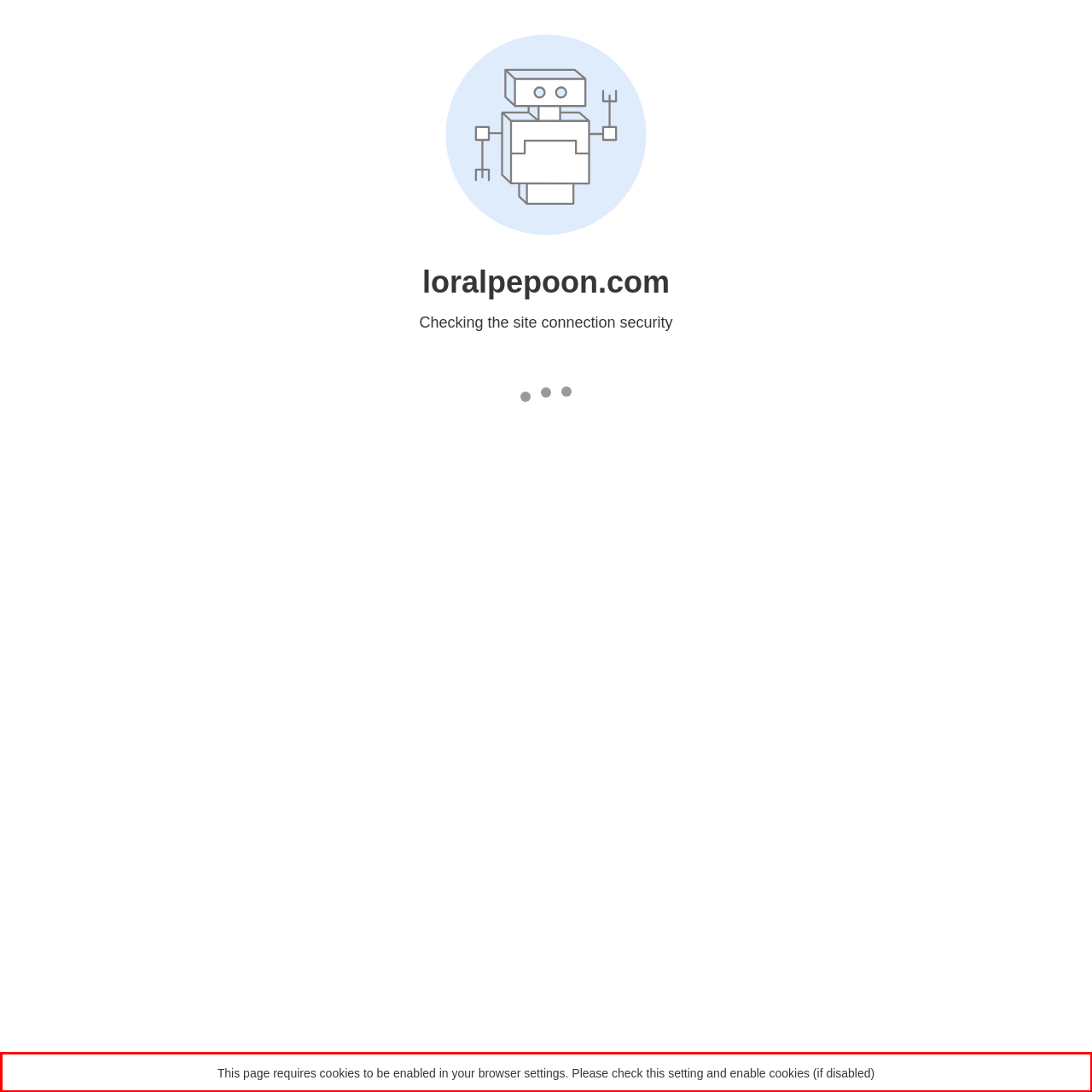Given a webpage screenshot, identify the text inside the red bounding box using OCR and extract it.

This page requires cookies to be enabled in your browser settings. Please check this setting and enable cookies (if disabled)